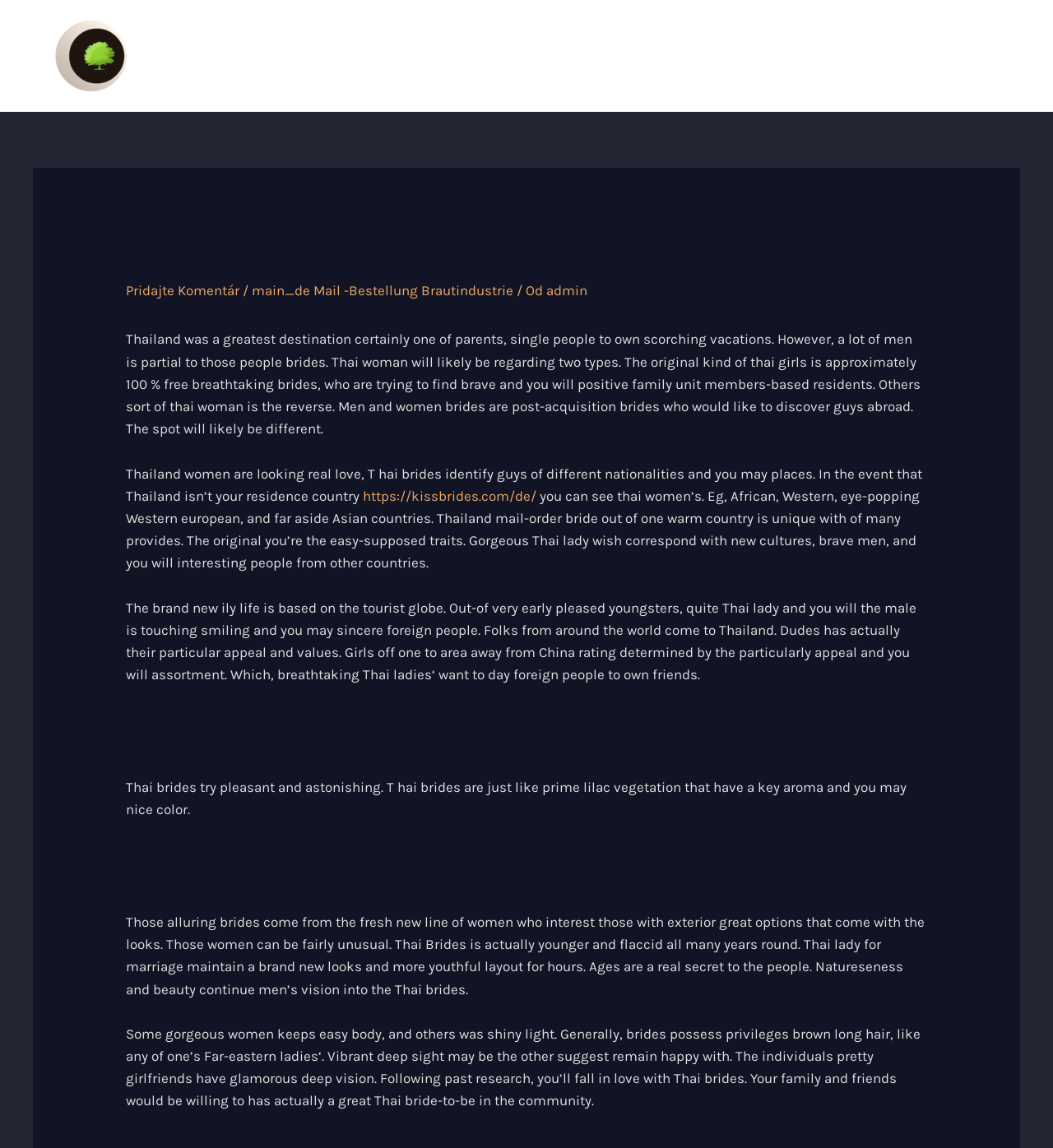Respond to the question below with a single word or phrase: What is unique about Thai mail-order brides?

Easy-going traits